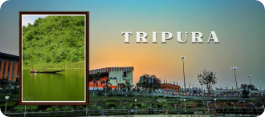What is the color of the sky in the background?
Carefully analyze the image and provide a detailed answer to the question.

The answer can be obtained by analyzing the description of the background, which mentions a gradient sky transitioning into warm hues of orange as the sun sets.